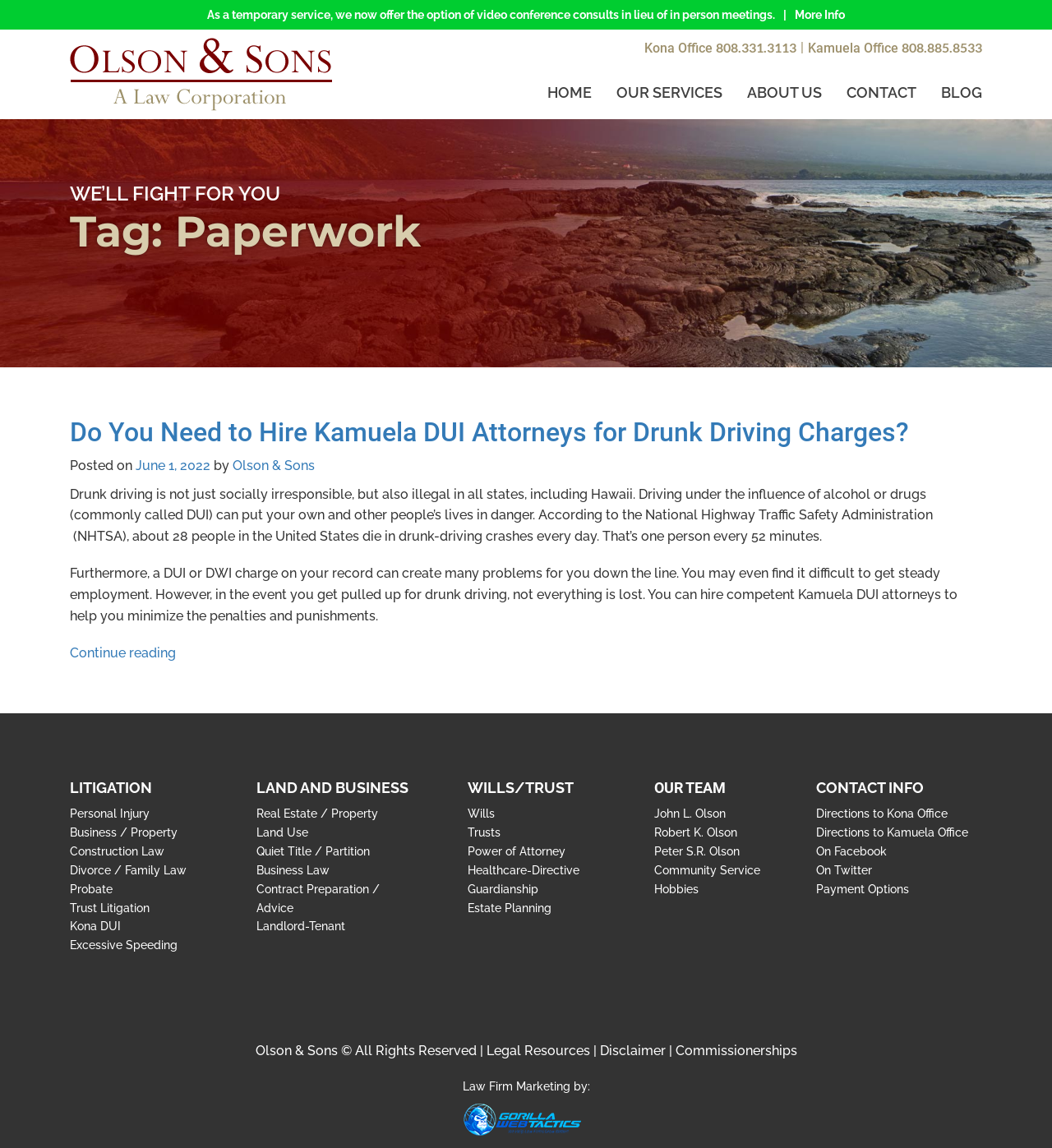How many office locations are listed?
Based on the content of the image, thoroughly explain and answer the question.

The webpage lists two office locations: Kona Office and Kamuela Office. The addresses and phone numbers of these offices are provided in the contact information section.